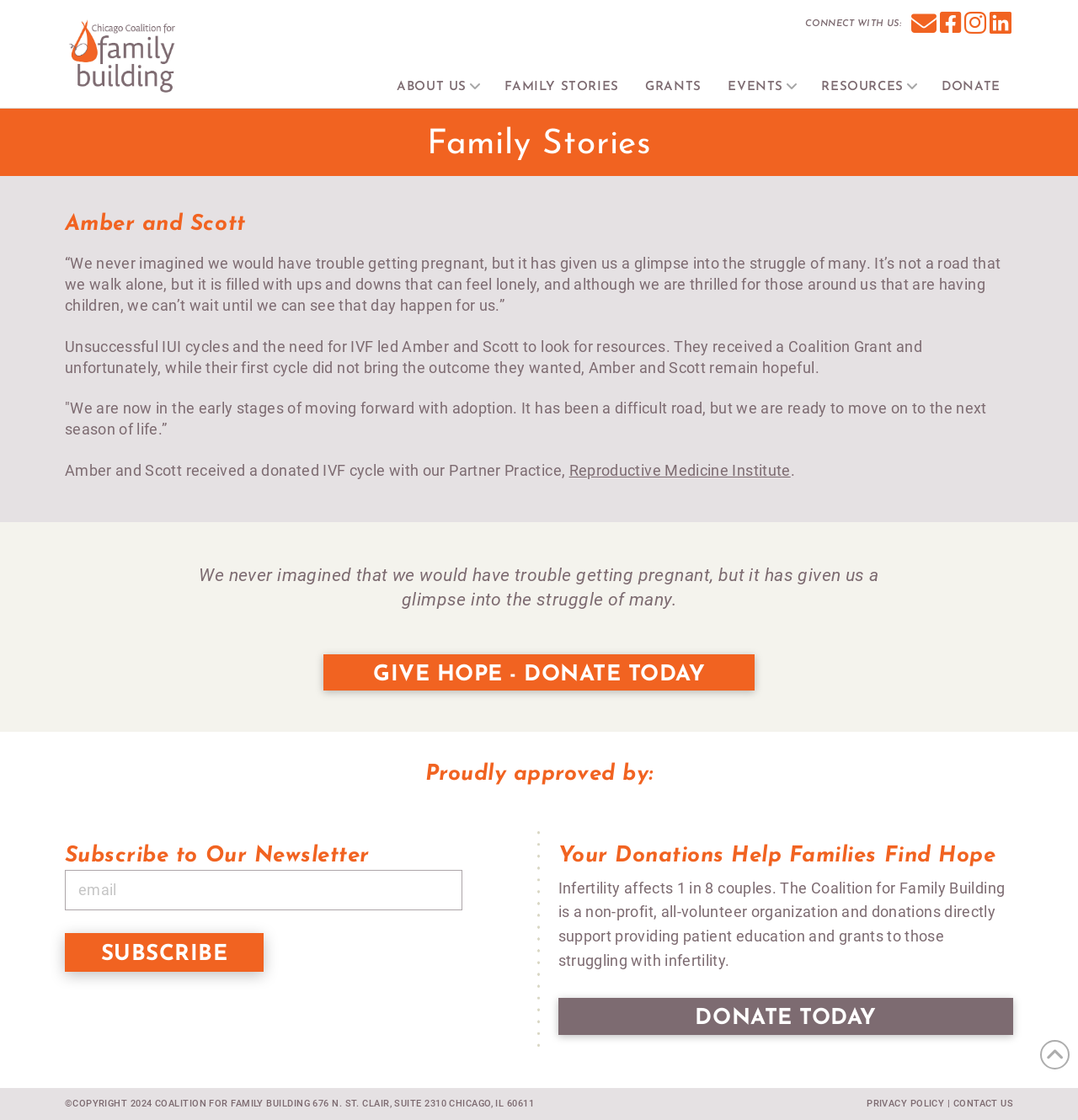Find the bounding box coordinates of the clickable area required to complete the following action: "Click the 'DONATE' button".

[0.861, 0.063, 0.94, 0.089]